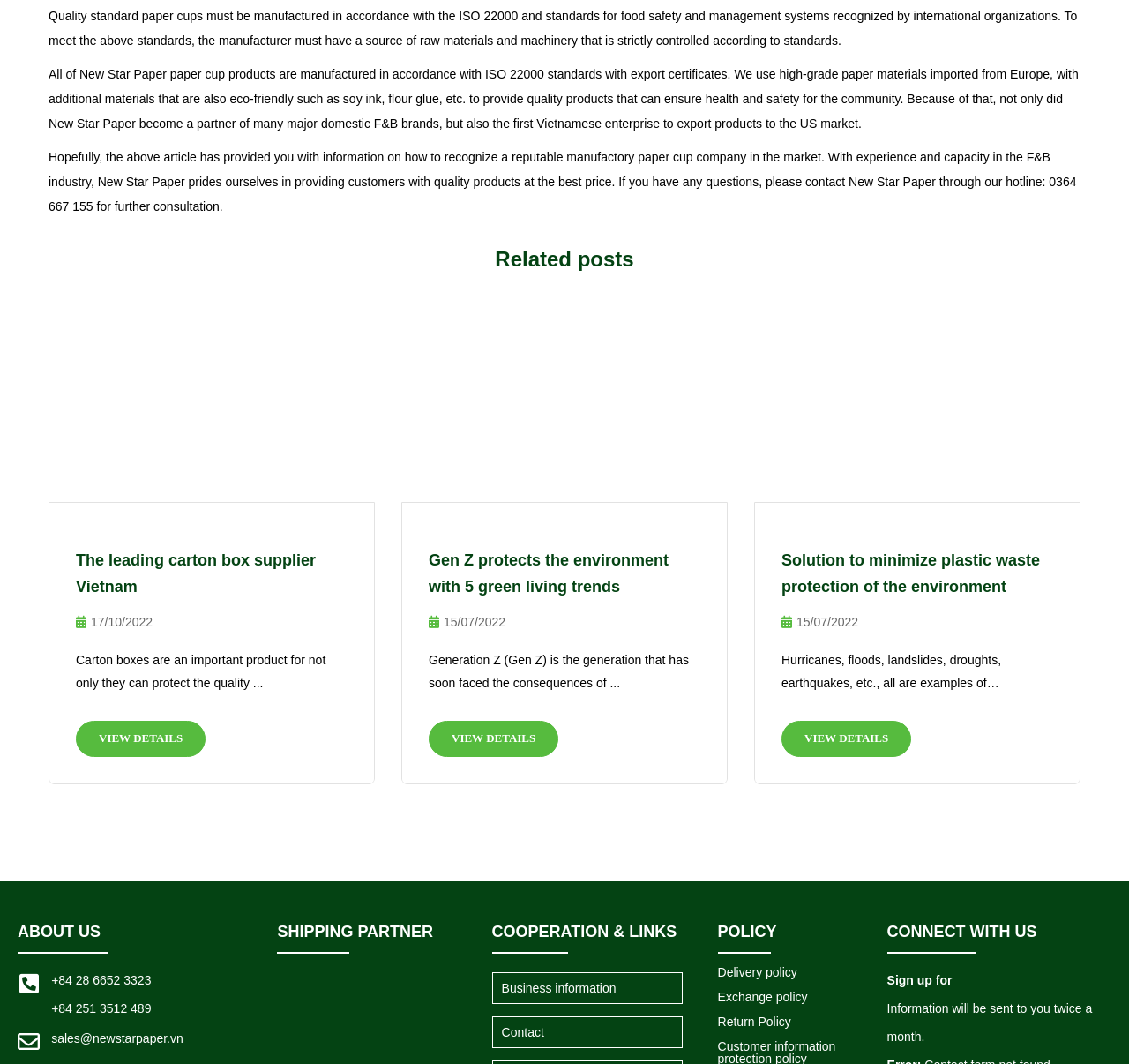Please identify the bounding box coordinates of the area that needs to be clicked to fulfill the following instruction: "View the article about the leading carton box supplier Vietnam."

[0.067, 0.514, 0.308, 0.564]